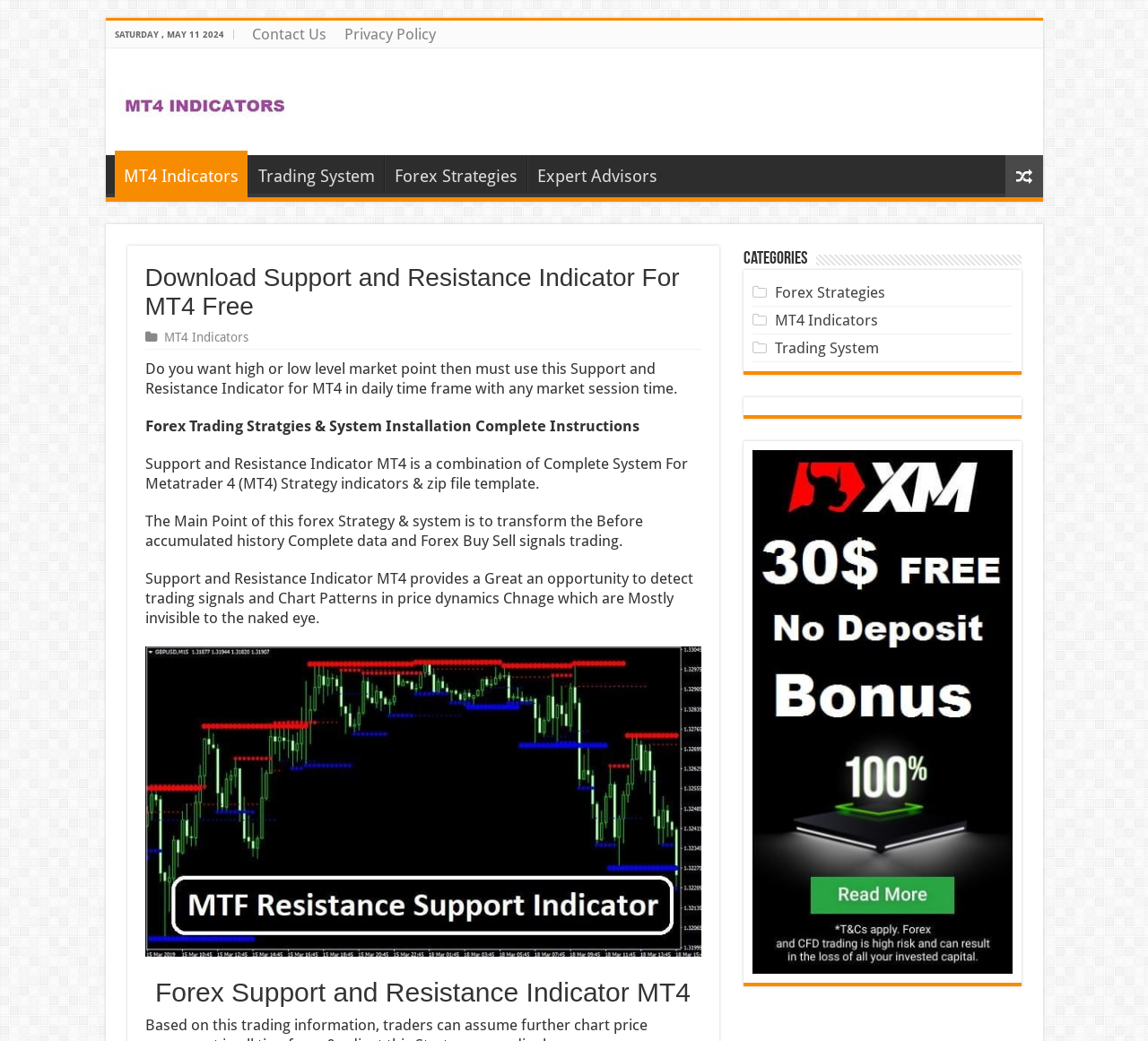Indicate the bounding box coordinates of the clickable region to achieve the following instruction: "Explore MT4 Indicators."

[0.1, 0.145, 0.215, 0.189]